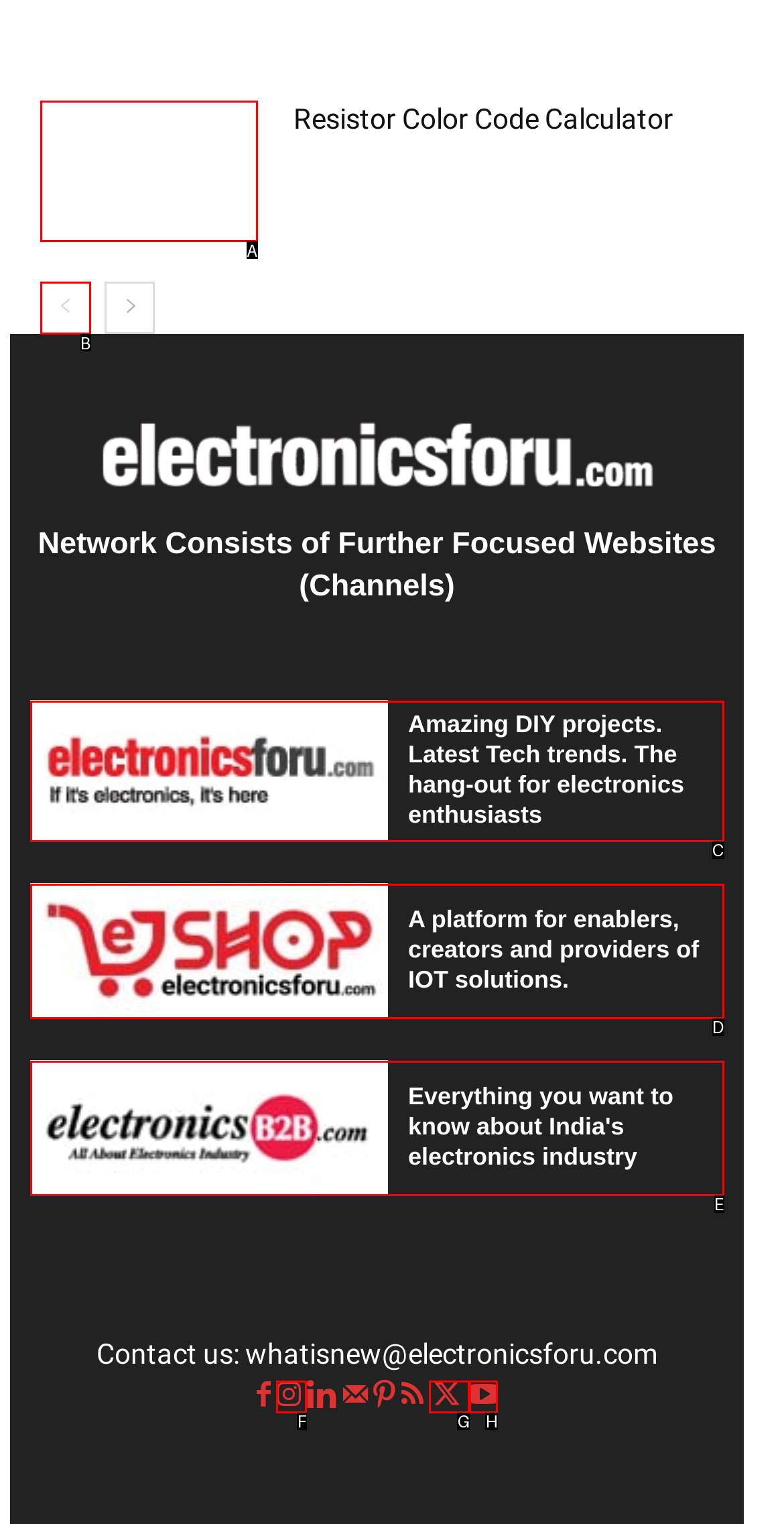From the provided options, which letter corresponds to the element described as: title="Resistor Color Code Calculator"
Answer with the letter only.

A